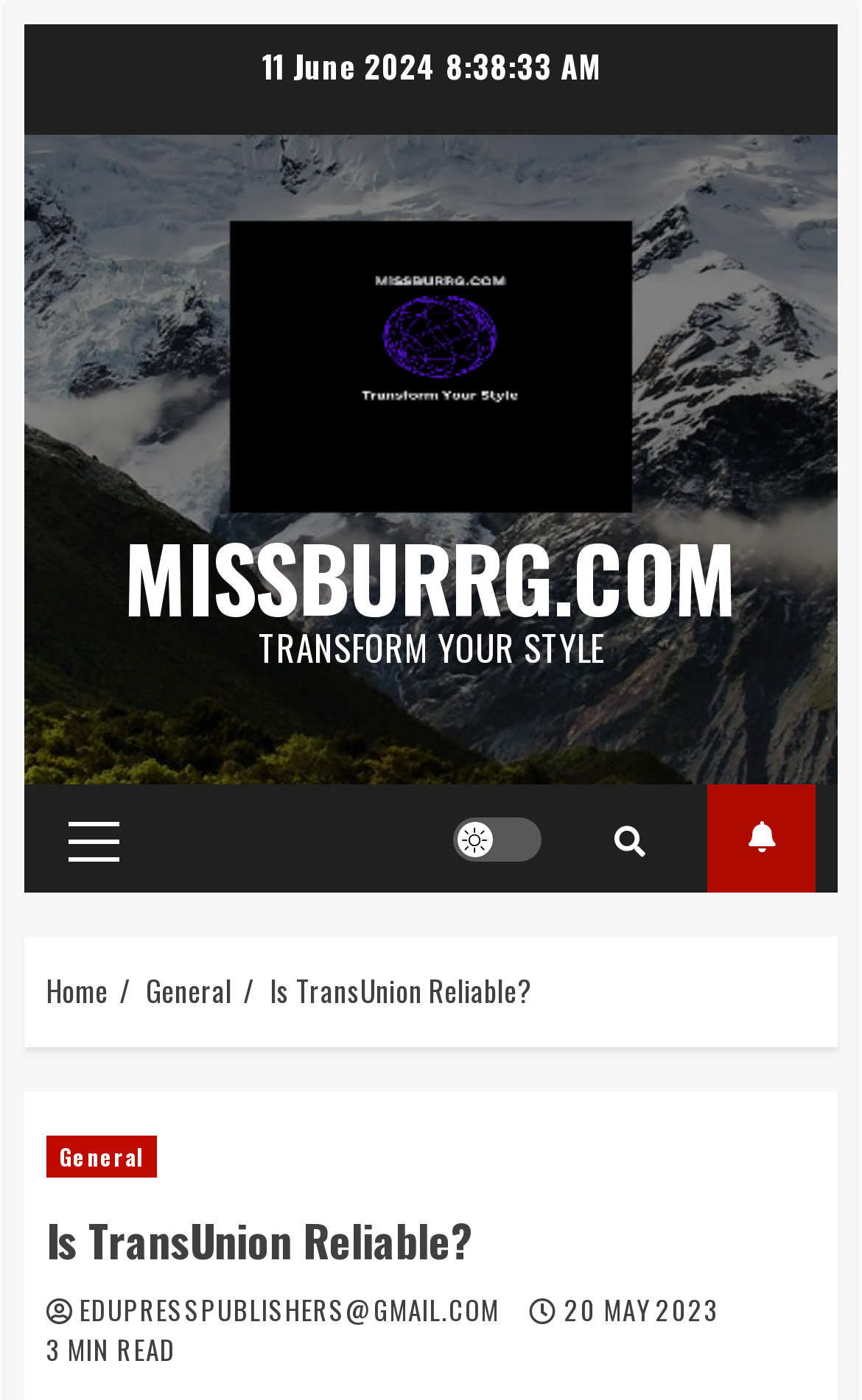Give a succinct answer to this question in a single word or phrase: 
What is the category of the current article?

General